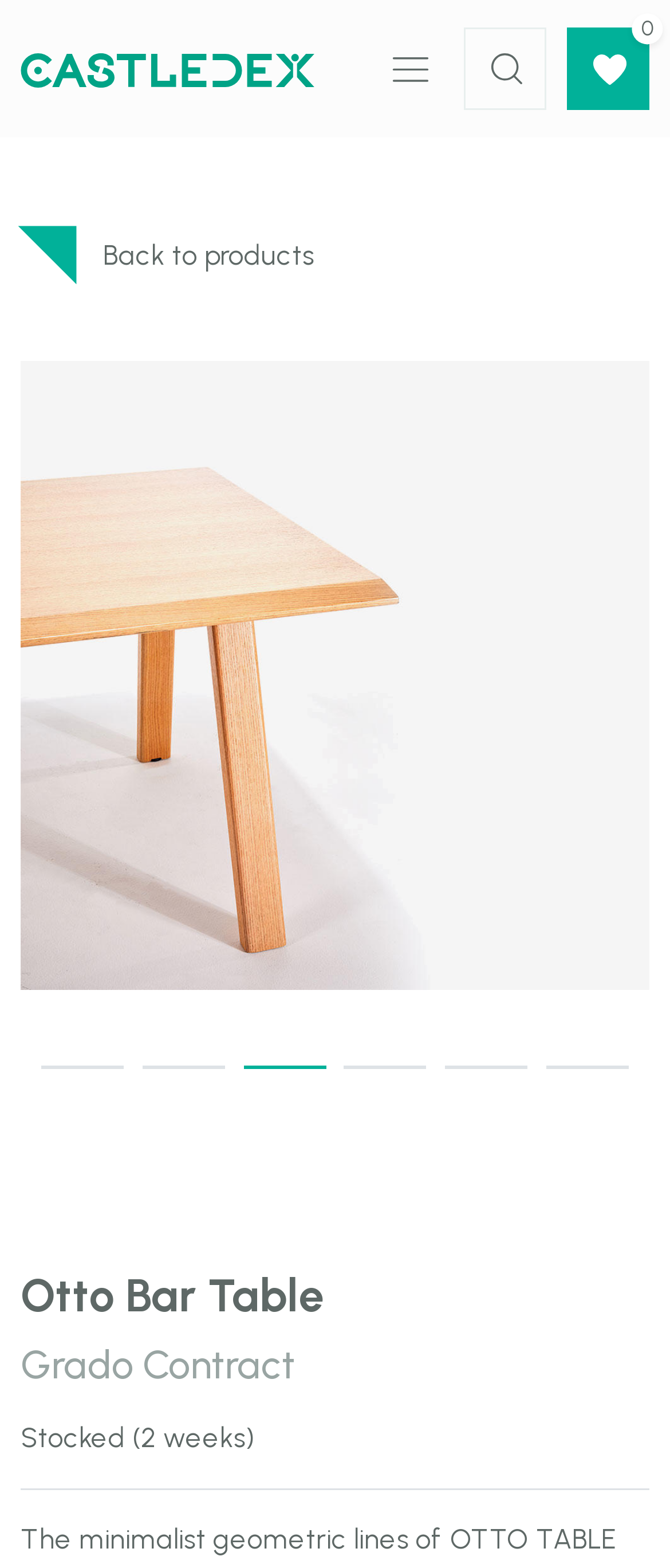Provide the bounding box coordinates in the format (top-left x, top-left y, bottom-right x, bottom-right y). All values are floating point numbers between 0 and 1. Determine the bounding box coordinate of the UI element described as: parent_node: 0 title="Home"

[0.0, 0.03, 0.5, 0.058]